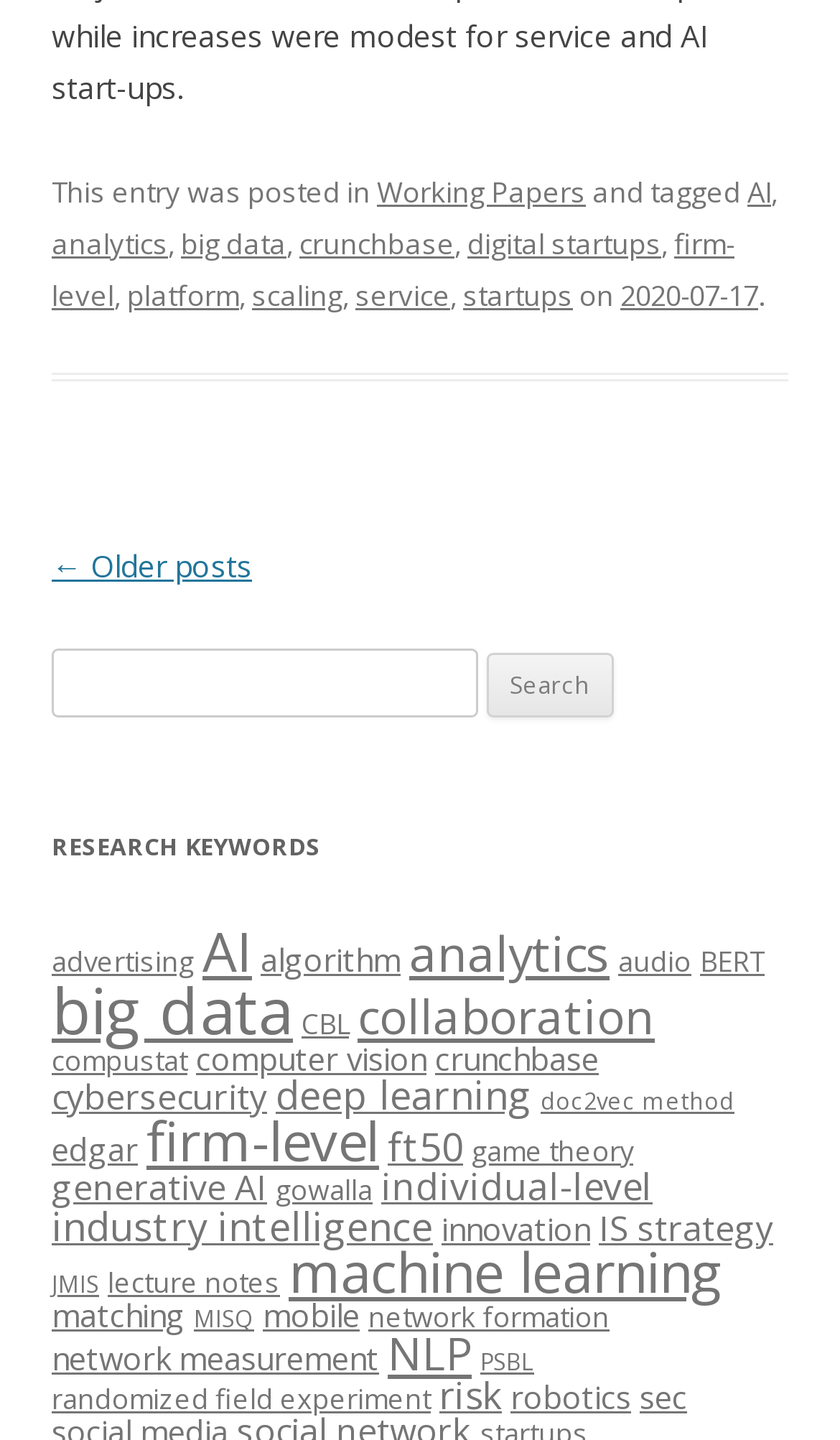Locate the bounding box of the user interface element based on this description: "aria-label="Search"".

None